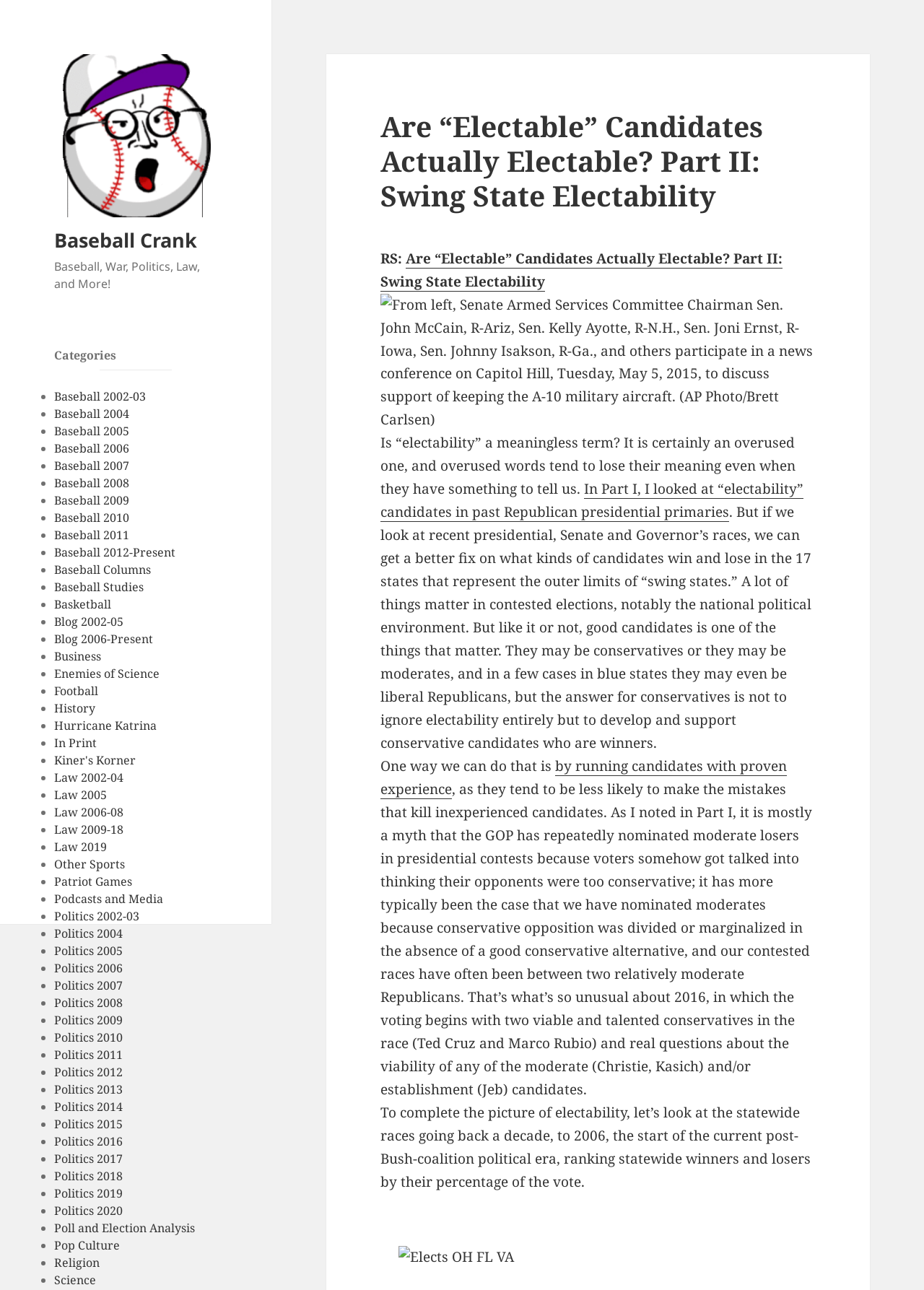Find the bounding box coordinates for the area you need to click to carry out the instruction: "Select the 'Baseball 2002-03' option". The coordinates should be four float numbers between 0 and 1, indicated as [left, top, right, bottom].

[0.059, 0.301, 0.158, 0.314]